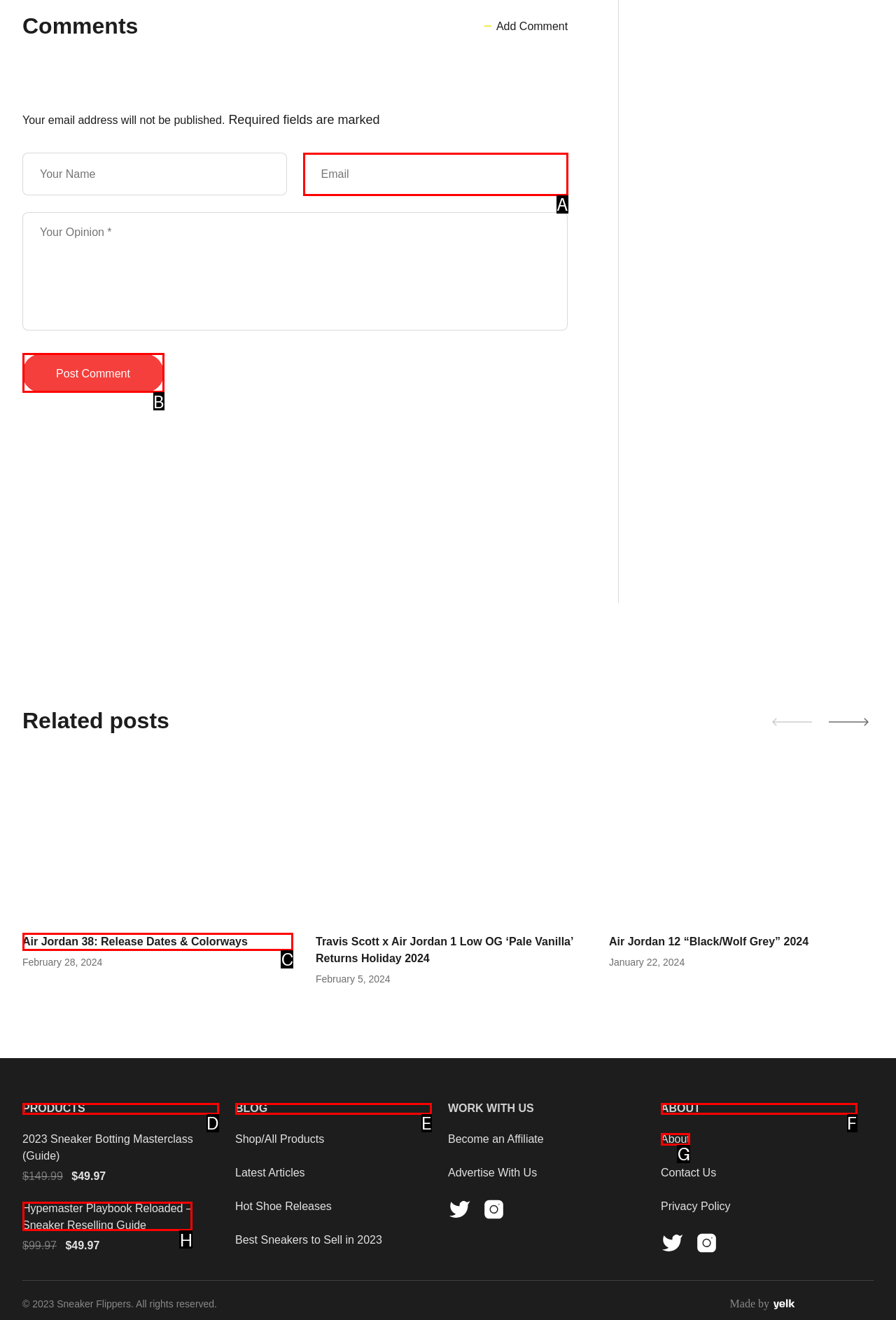Tell me which UI element to click to fulfill the given task: View related post 'Air Jordan 38: Release Dates & Colorways'. Respond with the letter of the correct option directly.

C